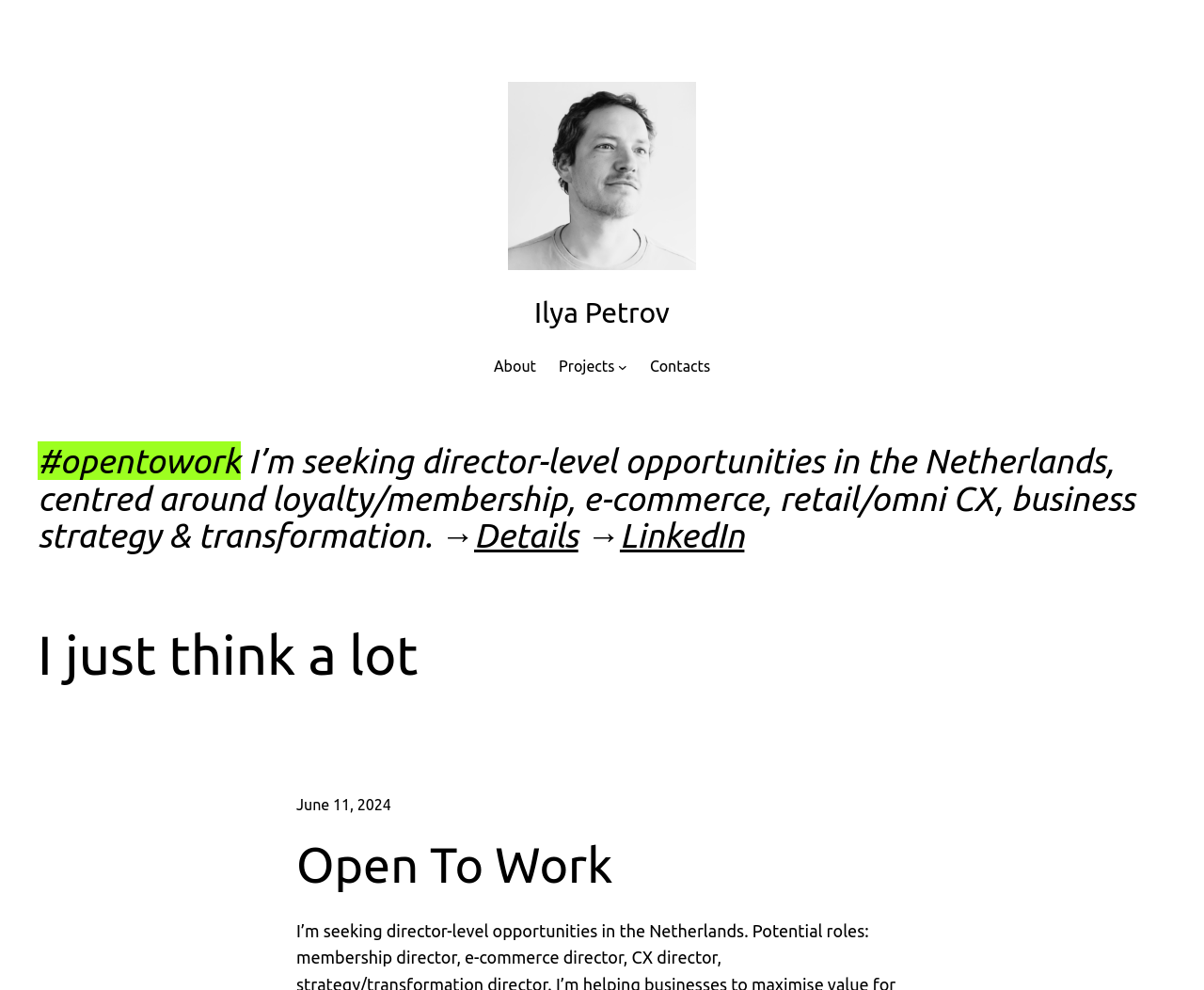Based on what you see in the screenshot, provide a thorough answer to this question: What is the profession of the person?

Based on the webpage, the person is seeking director-level opportunities in the Netherlands, which implies that the person is a professional in a director role.